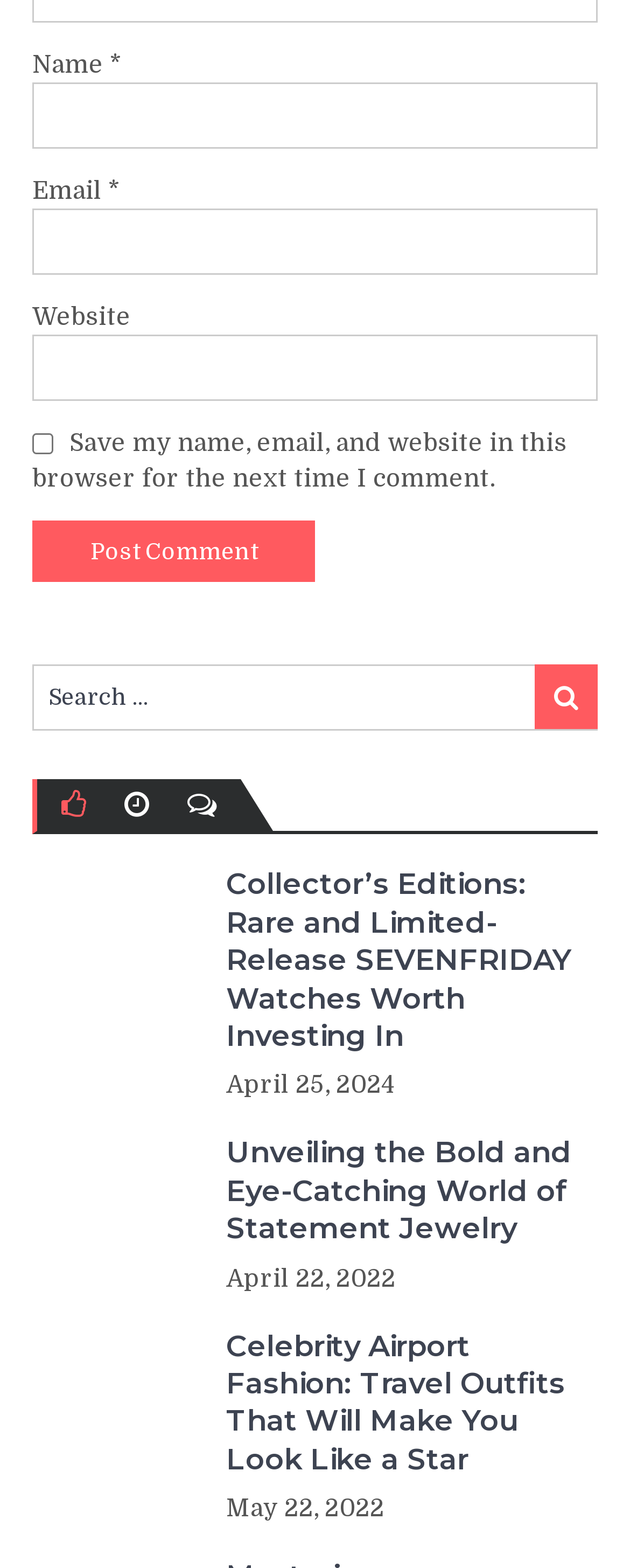Identify the bounding box coordinates for the region to click in order to carry out this instruction: "Search for something". Provide the coordinates using four float numbers between 0 and 1, formatted as [left, top, right, bottom].

[0.051, 0.424, 0.949, 0.466]